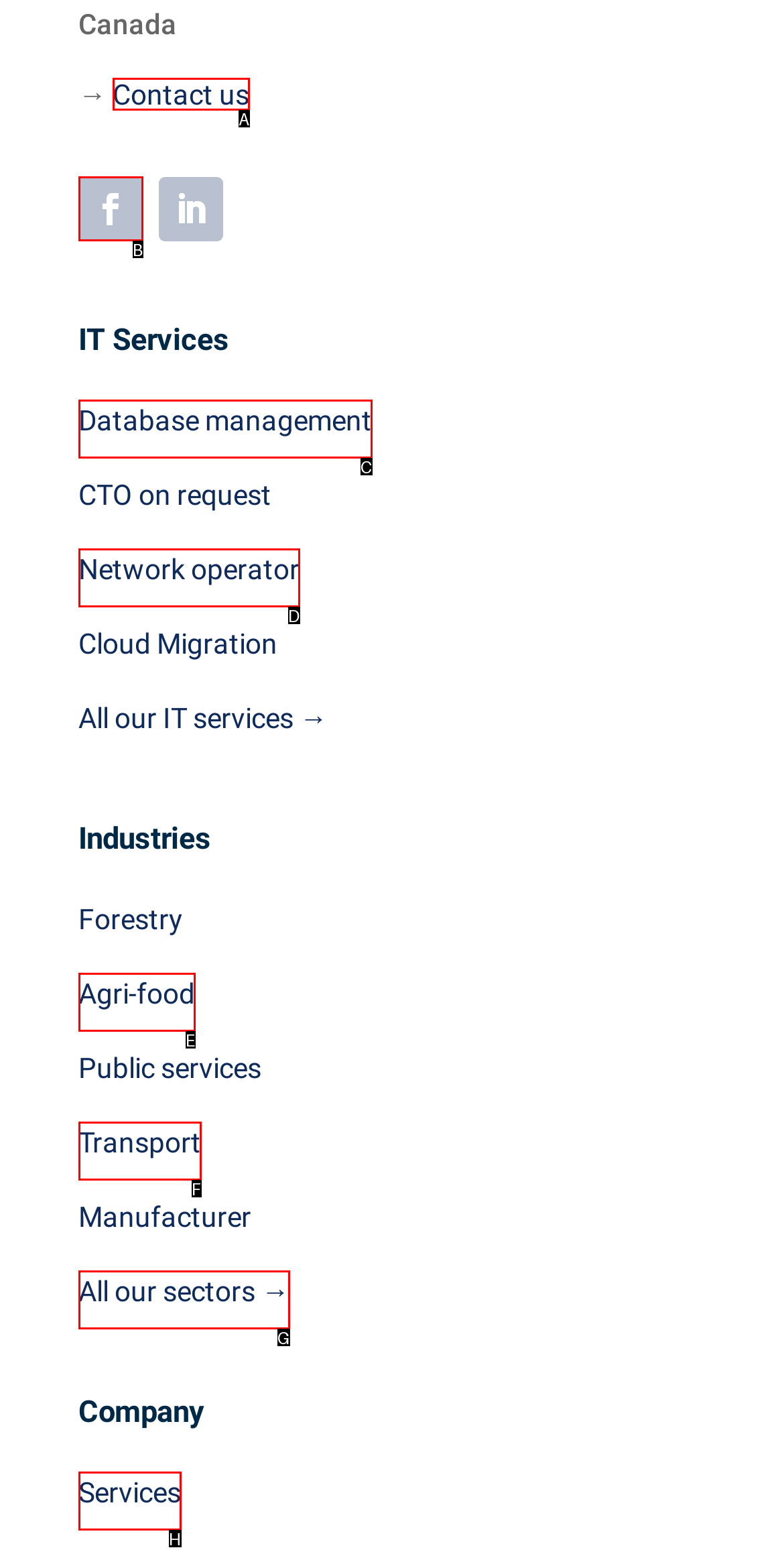For the task "Click on Contact us", which option's letter should you click? Answer with the letter only.

A